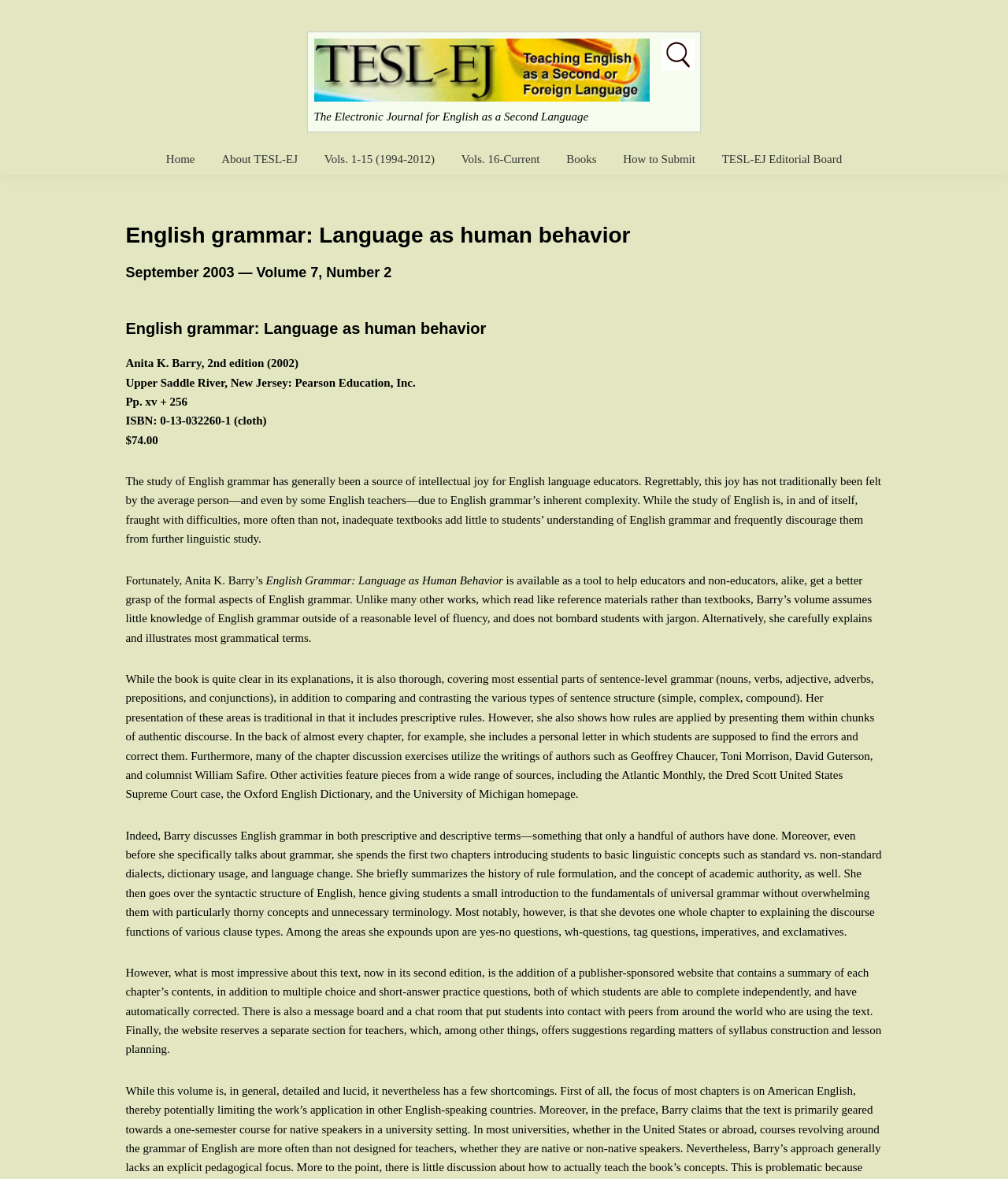Highlight the bounding box coordinates of the region I should click on to meet the following instruction: "Search for something".

[0.656, 0.052, 0.689, 0.062]